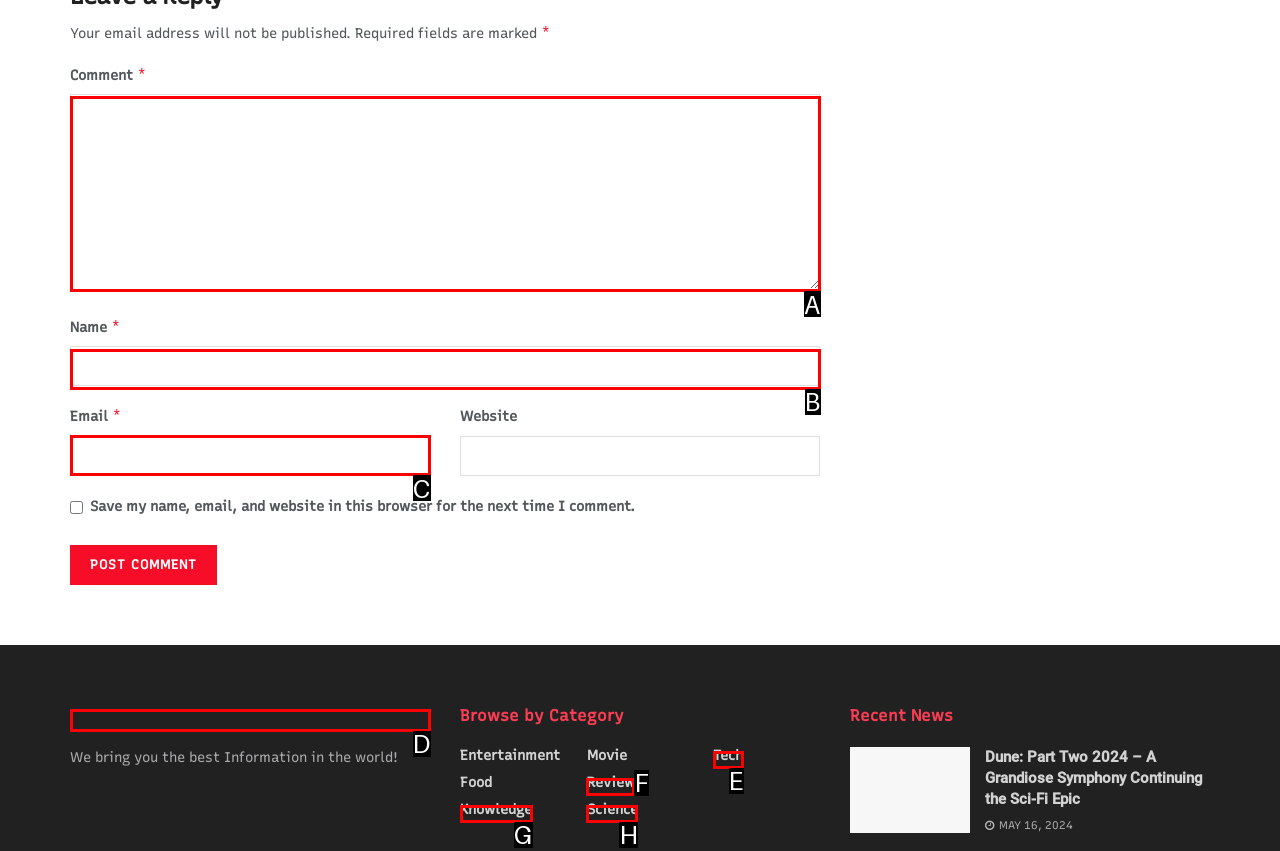Identify which lettered option to click to carry out the task: Input your email address. Provide the letter as your answer.

C